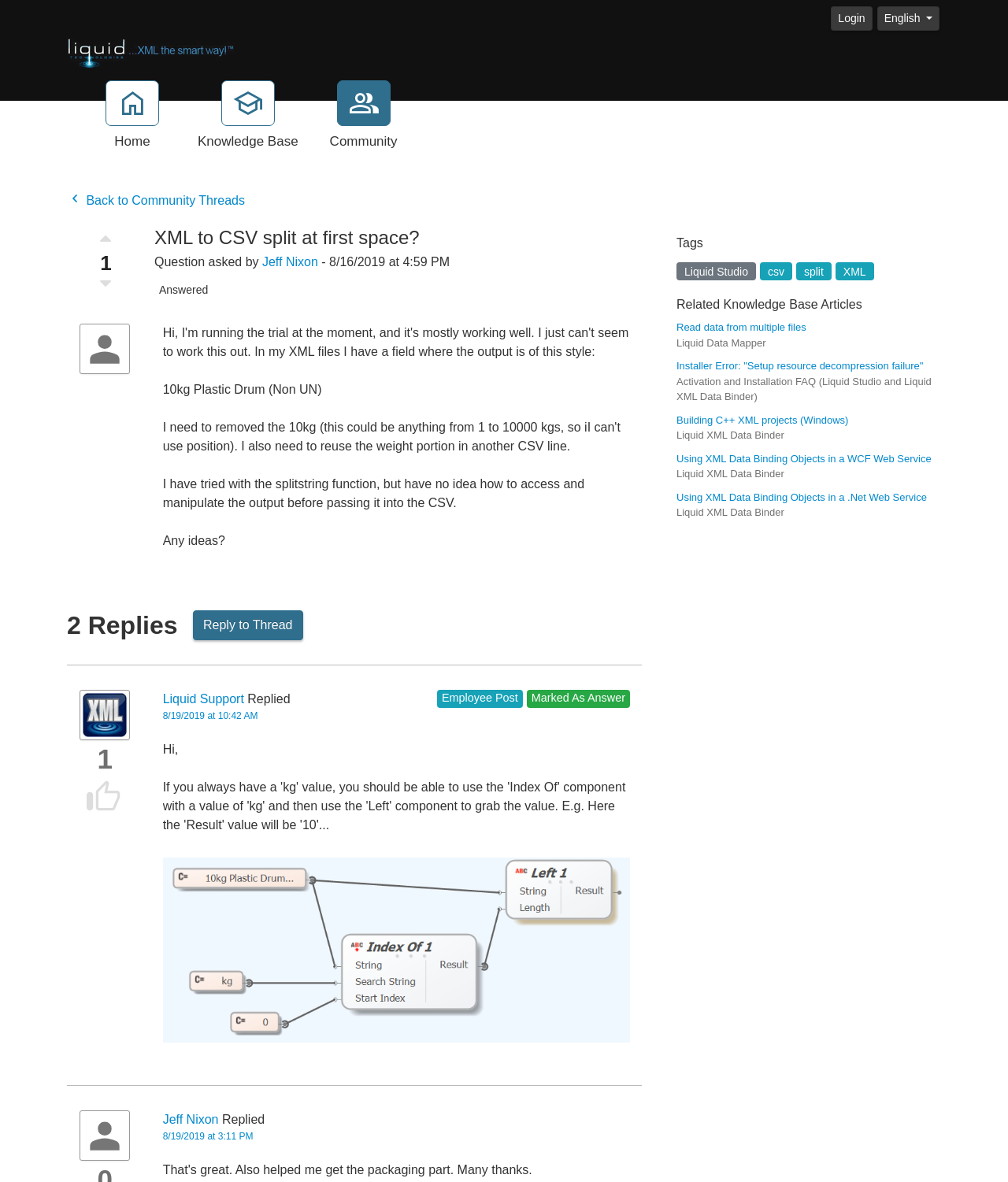Please find and report the bounding box coordinates of the element to click in order to perform the following action: "Click the 'Liquid Studio' tag". The coordinates should be expressed as four float numbers between 0 and 1, in the format [left, top, right, bottom].

[0.671, 0.222, 0.75, 0.237]